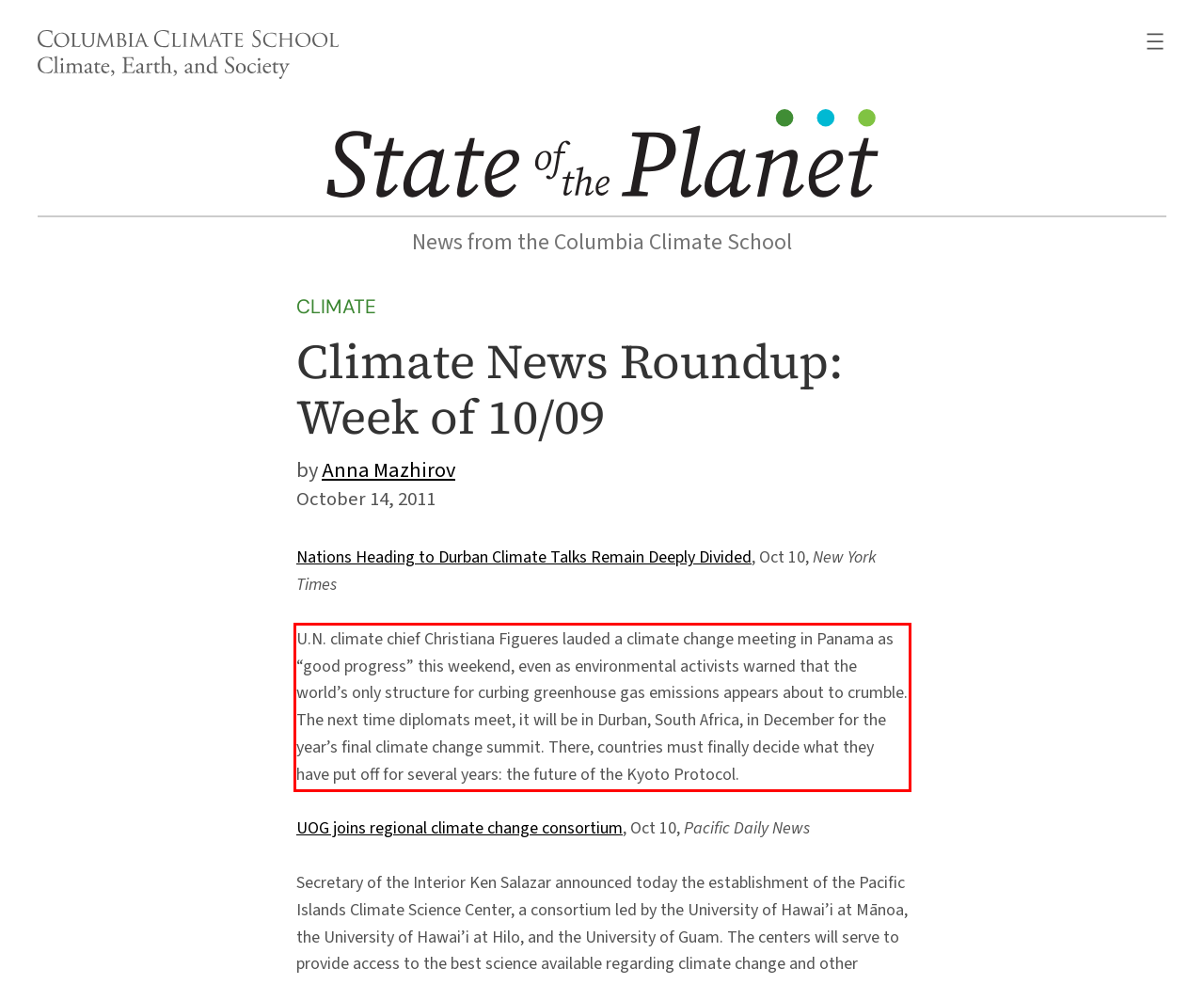Using the provided webpage screenshot, recognize the text content in the area marked by the red bounding box.

U.N. climate chief Christiana Figueres lauded a climate change meeting in Panama as “good progress” this weekend, even as environmental activists warned that the world’s only structure for curbing greenhouse gas emissions appears about to crumble. The next time diplomats meet, it will be in Durban, South Africa, in December for the year’s final climate change summit. There, countries must finally decide what they have put off for several years: the future of the Kyoto Protocol.